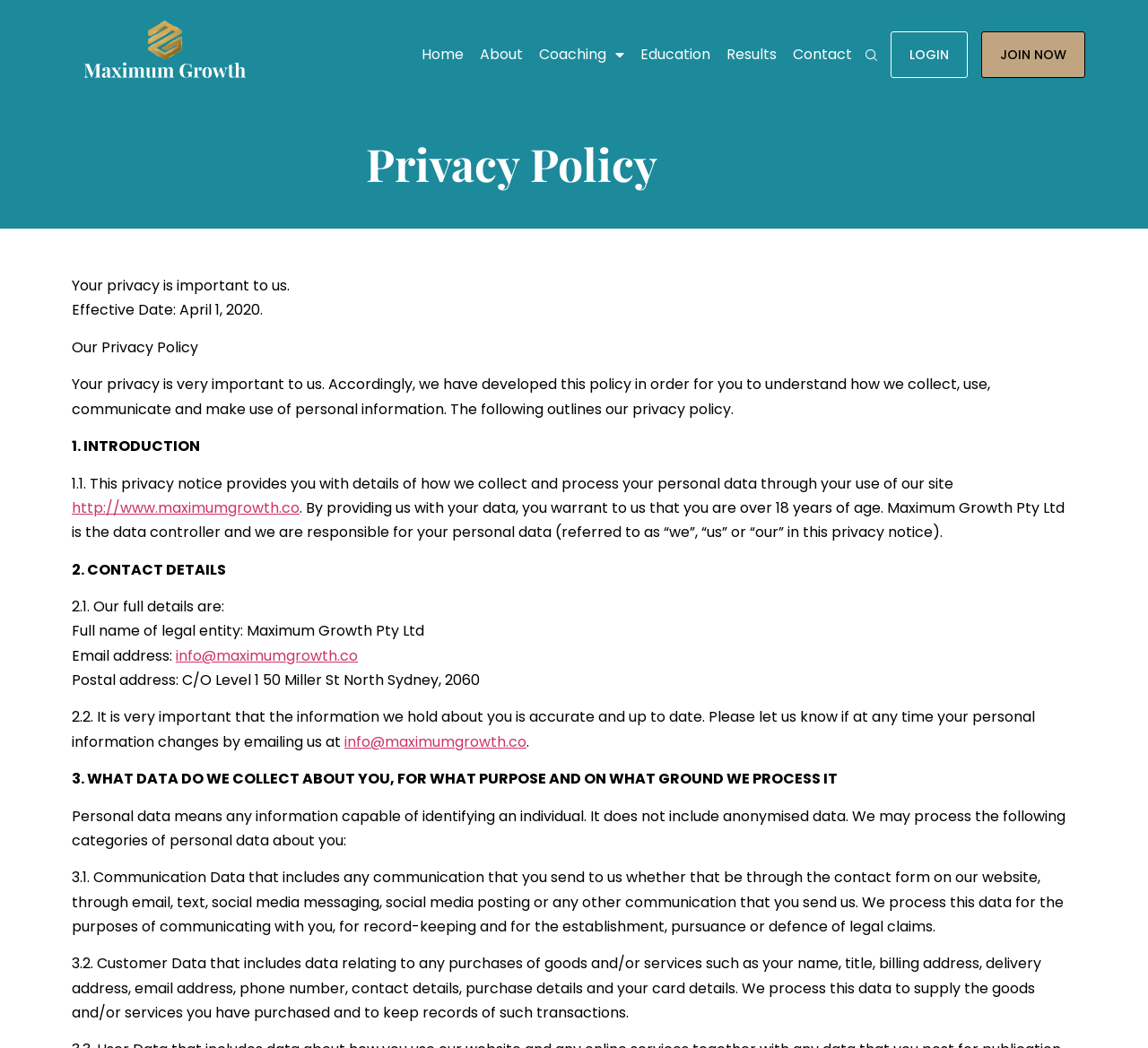Highlight the bounding box of the UI element that corresponds to this description: "LOGIN".

[0.776, 0.03, 0.843, 0.074]